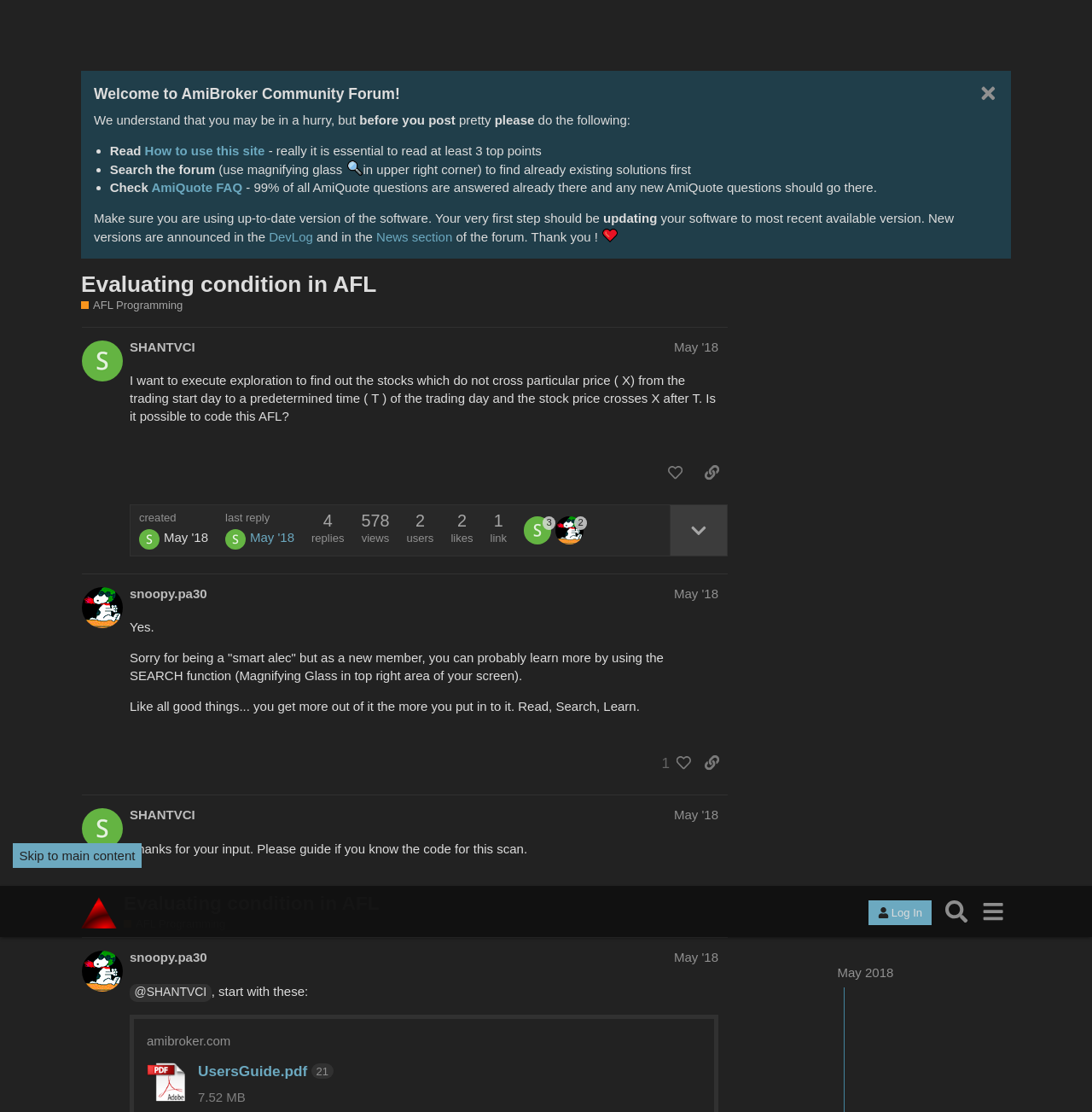Determine the bounding box coordinates for the area you should click to complete the following instruction: "View the 'AFL Programming' thread".

[0.113, 0.028, 0.207, 0.04]